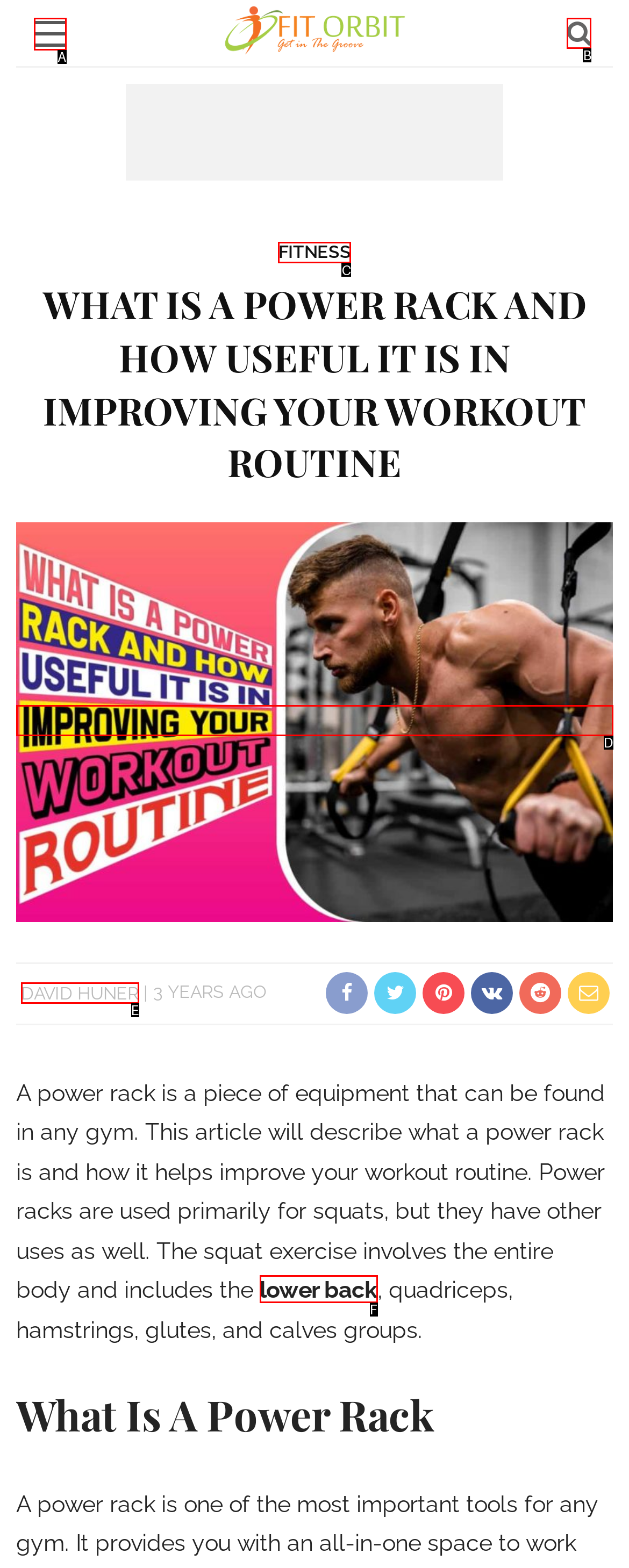Pinpoint the HTML element that fits the description: title="search"
Answer by providing the letter of the correct option.

B